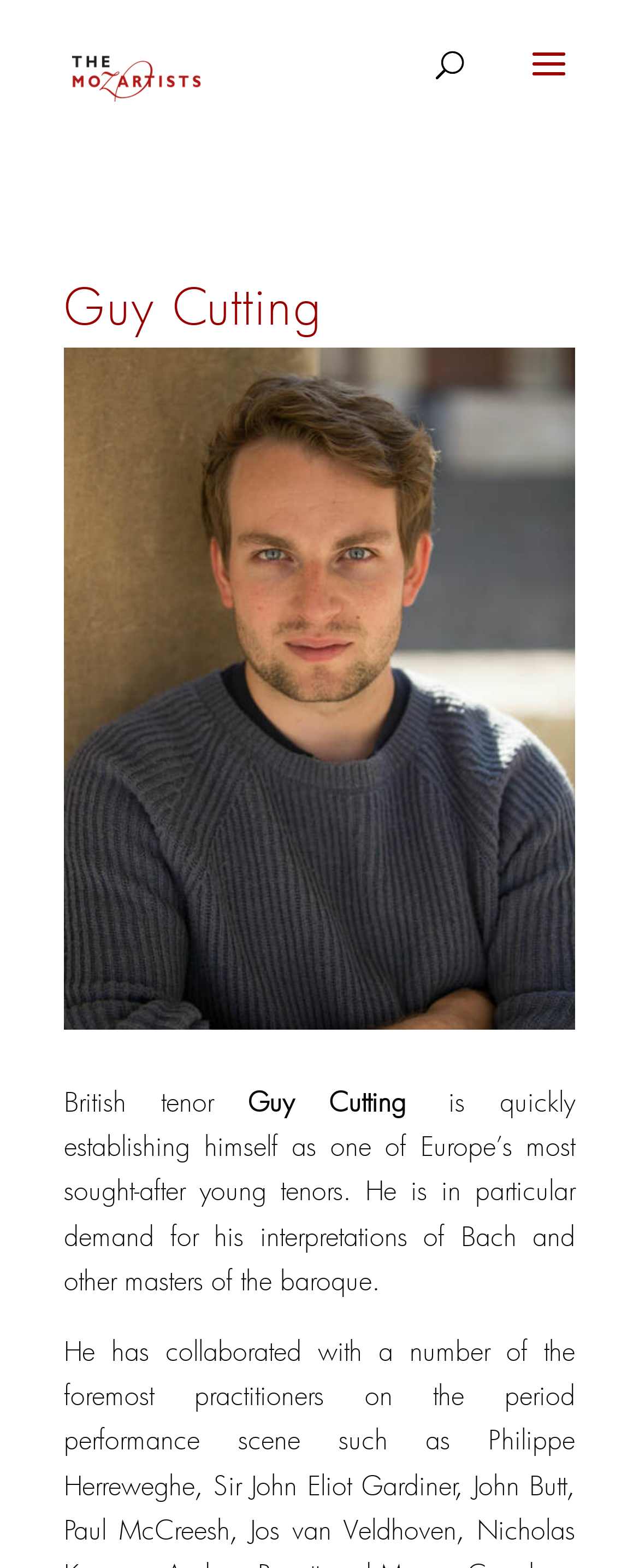Please answer the following question as detailed as possible based on the image: 
What is the relation between Guy Cutting and The Mozartists?

The link with the text 'The Mozartists' and the image with the same description suggests that Guy Cutting is a member of The Mozartists, possibly a musical group or ensemble.